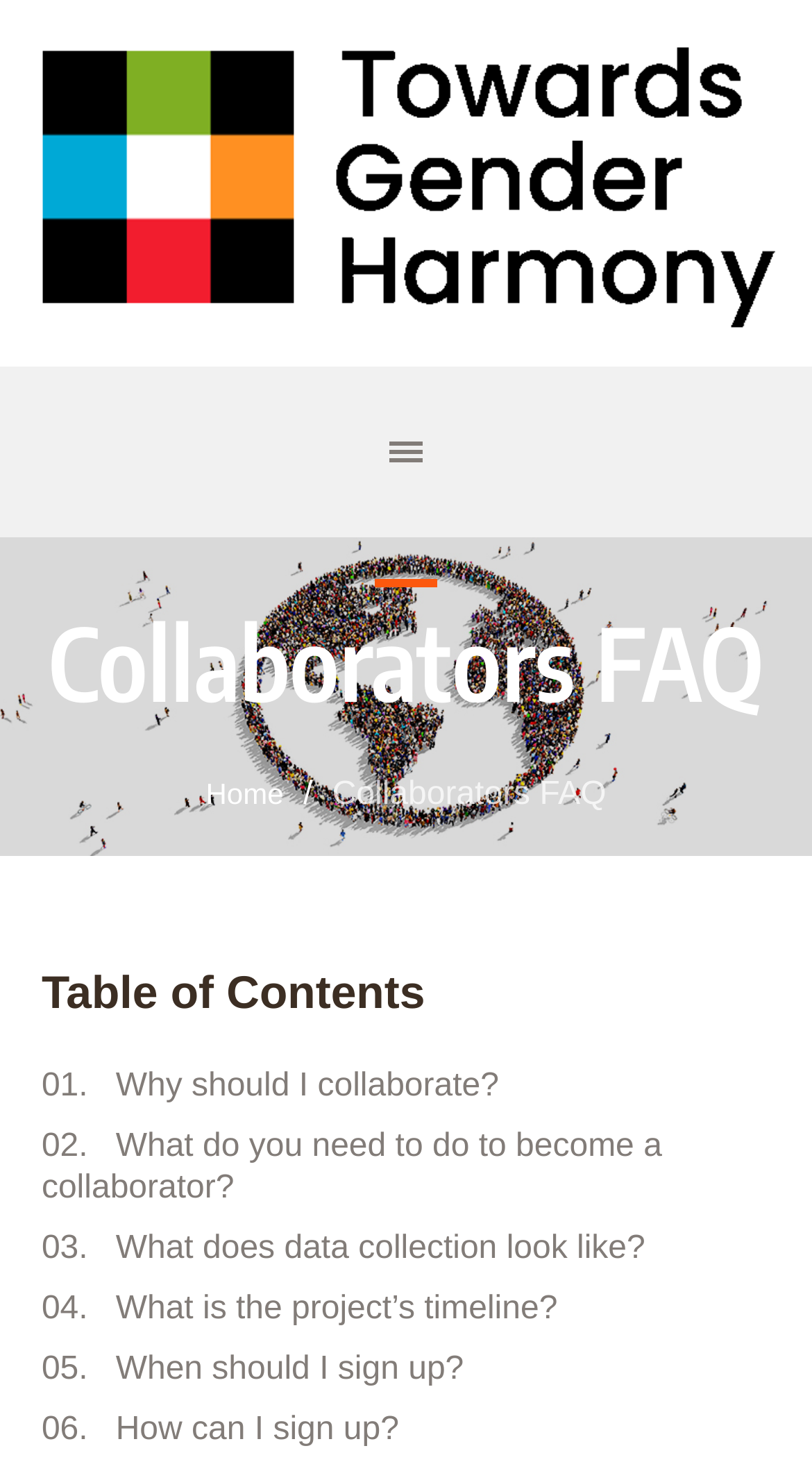Using a single word or phrase, answer the following question: 
Is there a link to the Home page?

Yes